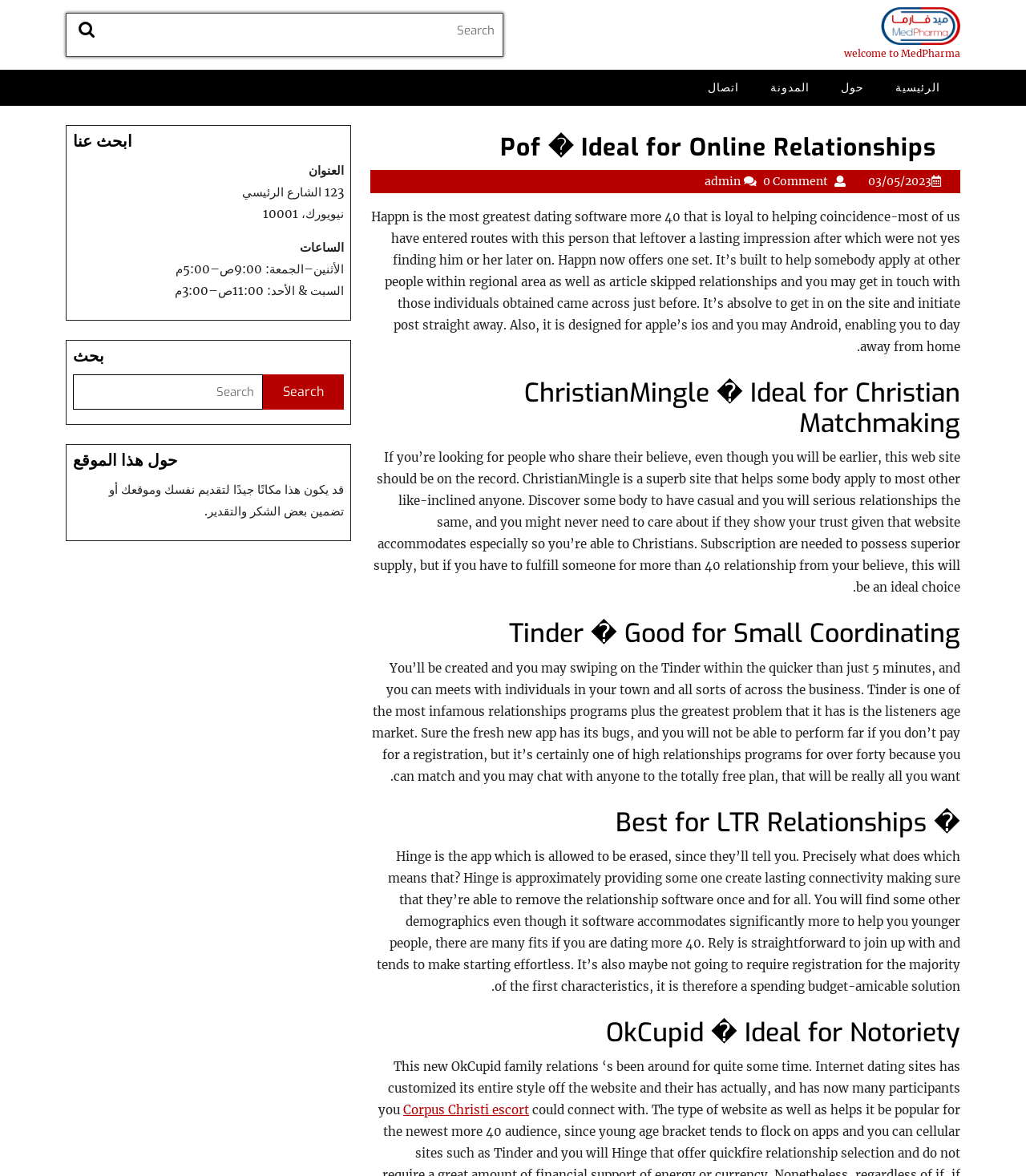What is the purpose of the search bar?
Provide a short answer using one word or a brief phrase based on the image.

Search for dating platforms